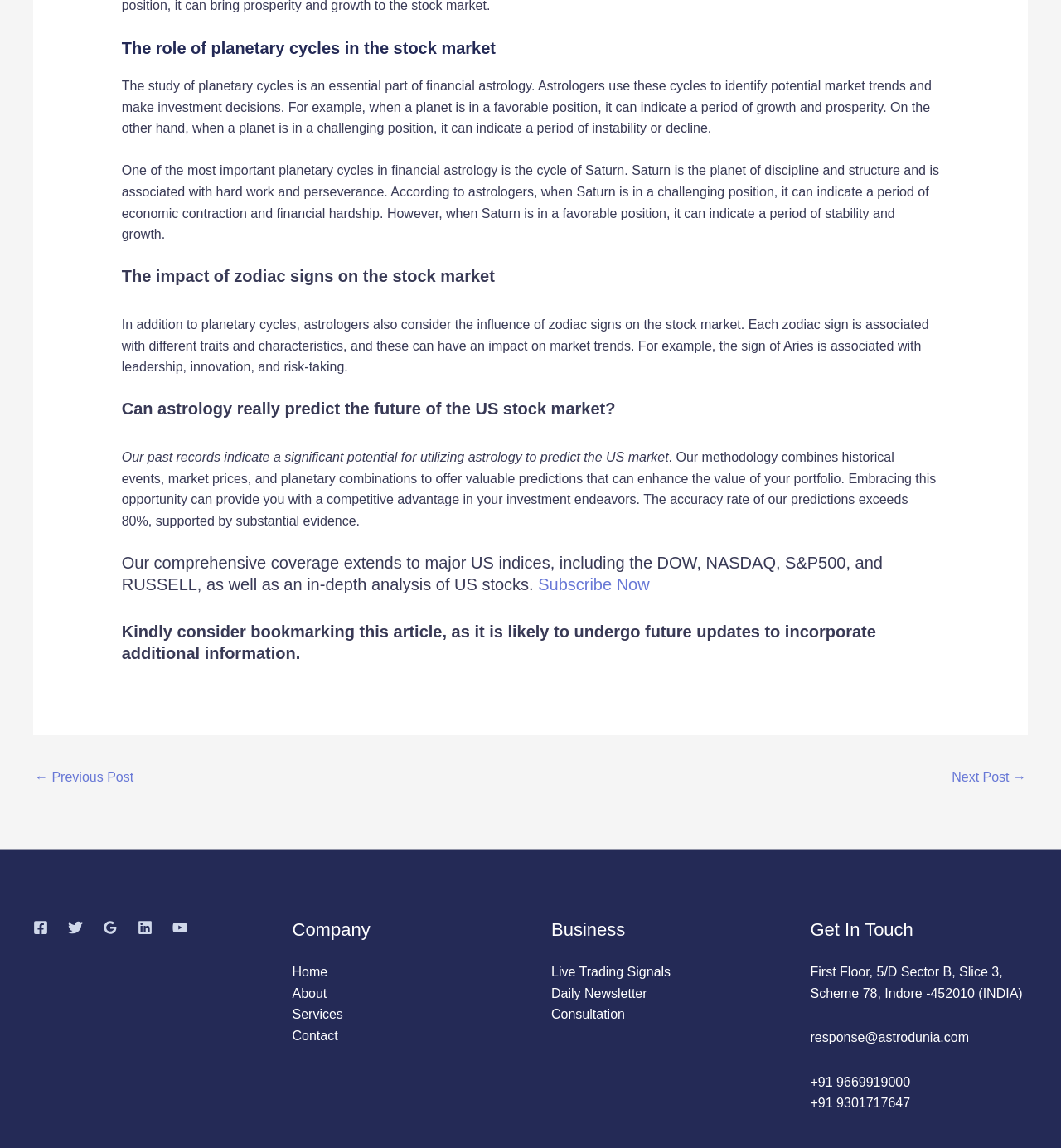What is the role of planetary cycles in the stock market?
Please answer the question with a detailed and comprehensive explanation.

According to the webpage, astrologers use planetary cycles to identify potential market trends and make investment decisions. This is mentioned in the first paragraph of the webpage.